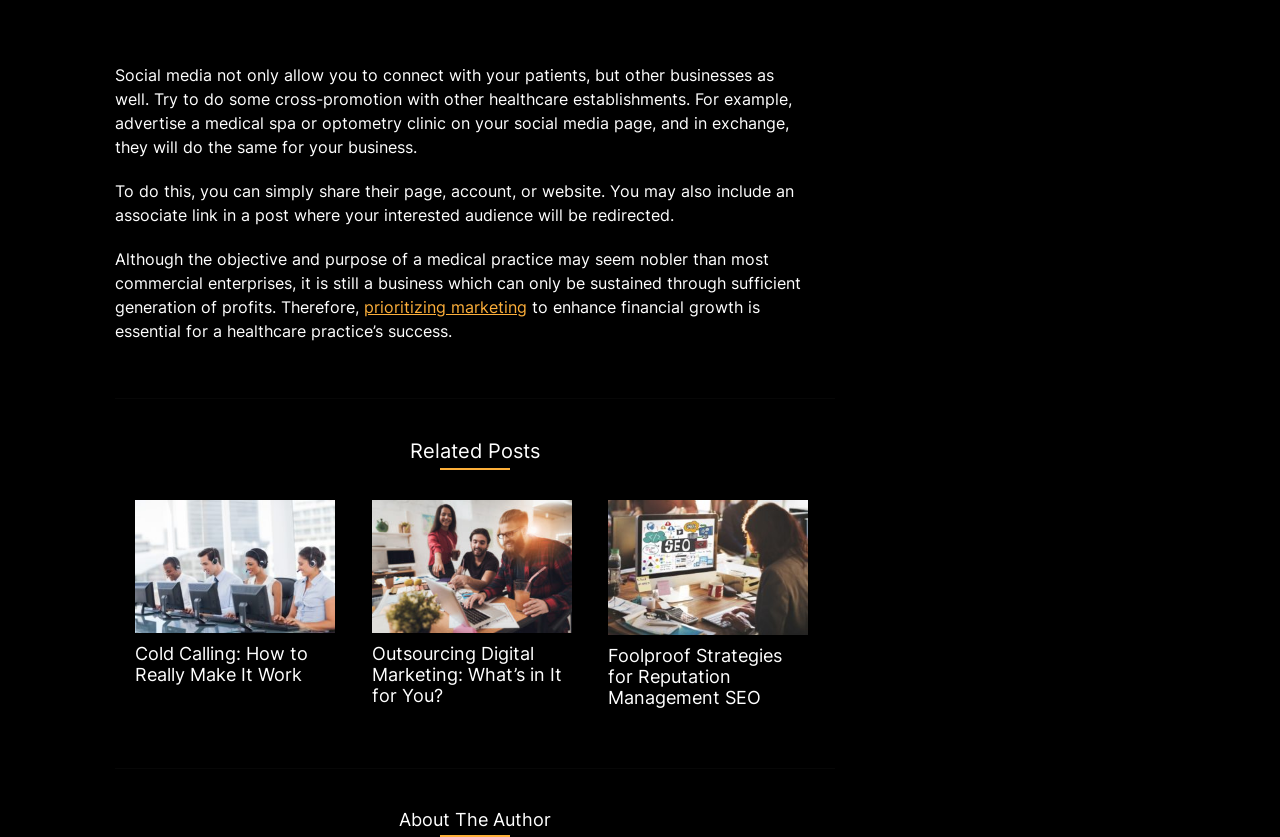Please respond to the question using a single word or phrase:
What is the benefit of prioritizing marketing?

Enhance financial growth